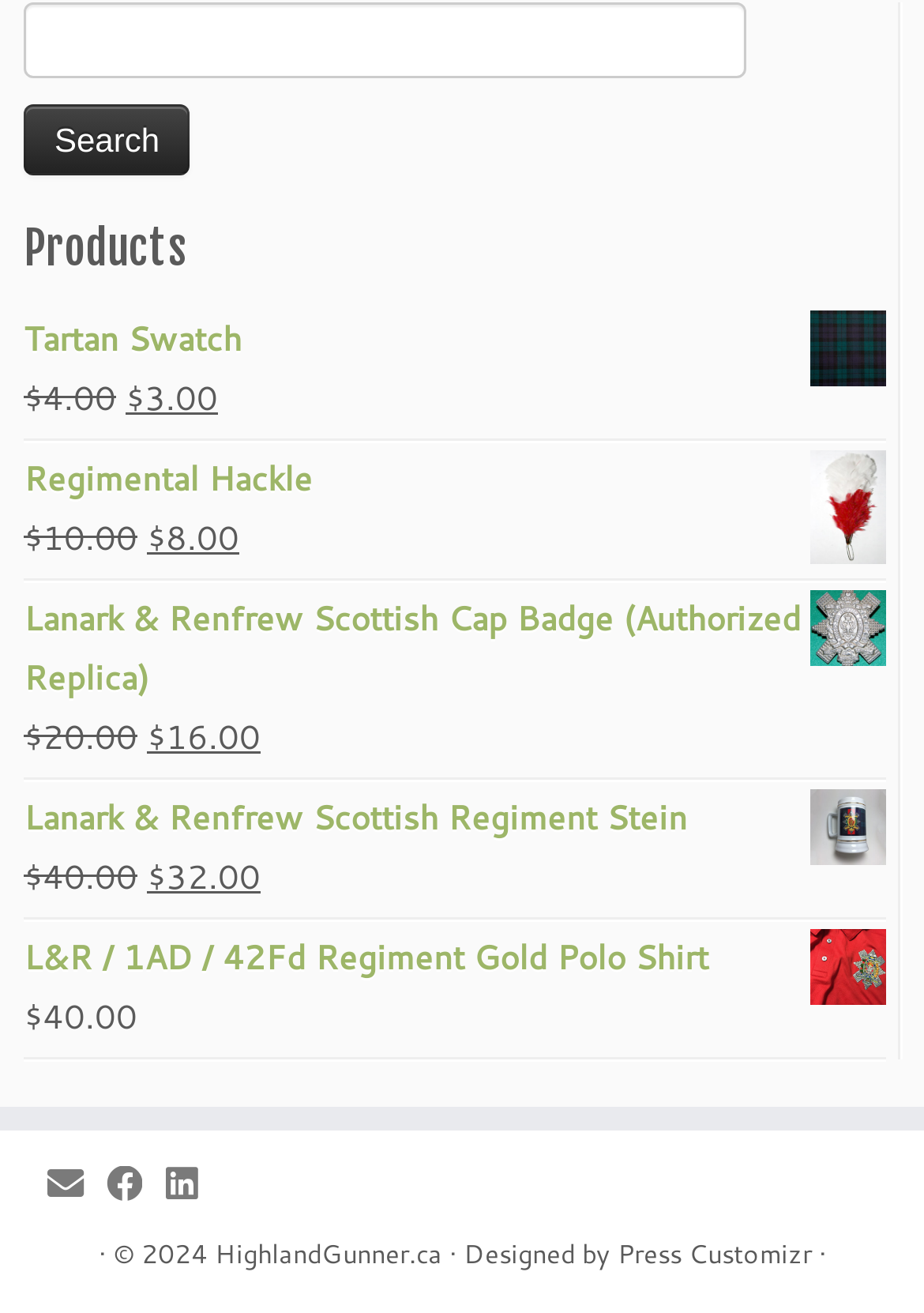What is the name of the website?
Answer the question with a single word or phrase by looking at the picture.

HighlandGunner.ca